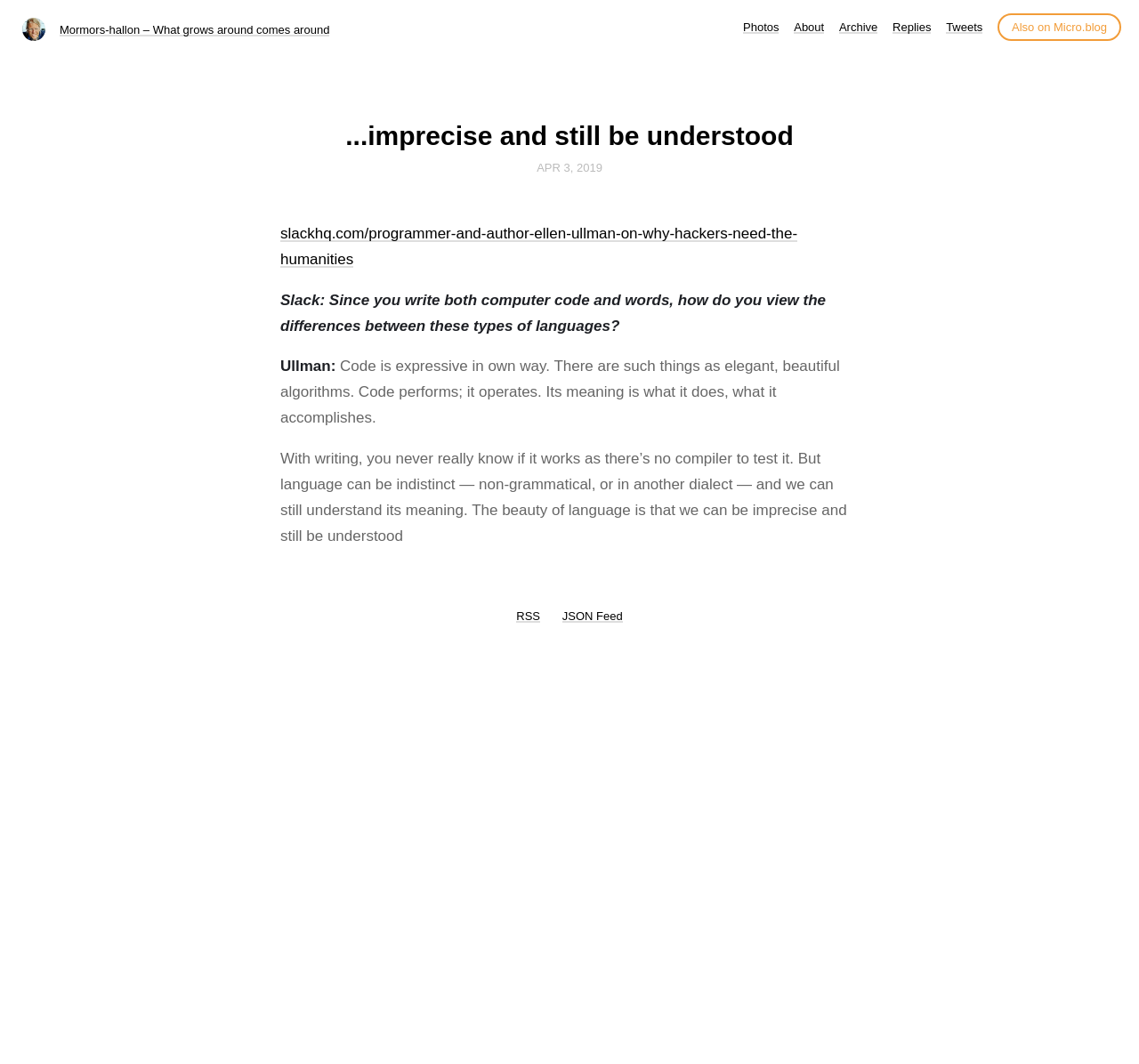Pinpoint the bounding box coordinates of the clickable element needed to complete the instruction: "Click on the 'Photos' link". The coordinates should be provided as four float numbers between 0 and 1: [left, top, right, bottom].

[0.652, 0.019, 0.684, 0.032]